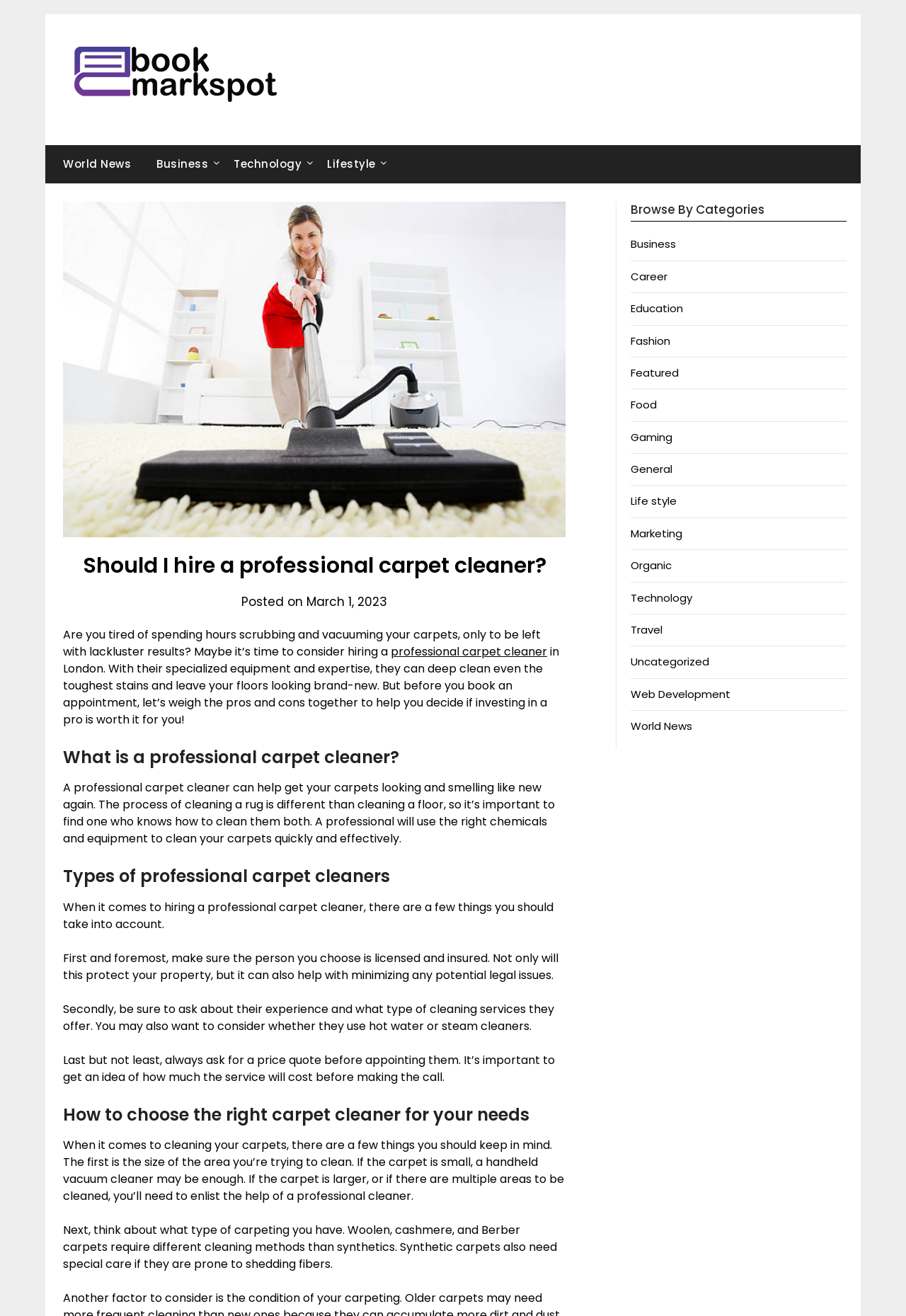Determine the bounding box coordinates for the clickable element to execute this instruction: "Read about the types of professional carpet cleaners". Provide the coordinates as four float numbers between 0 and 1, i.e., [left, top, right, bottom].

[0.07, 0.657, 0.624, 0.675]